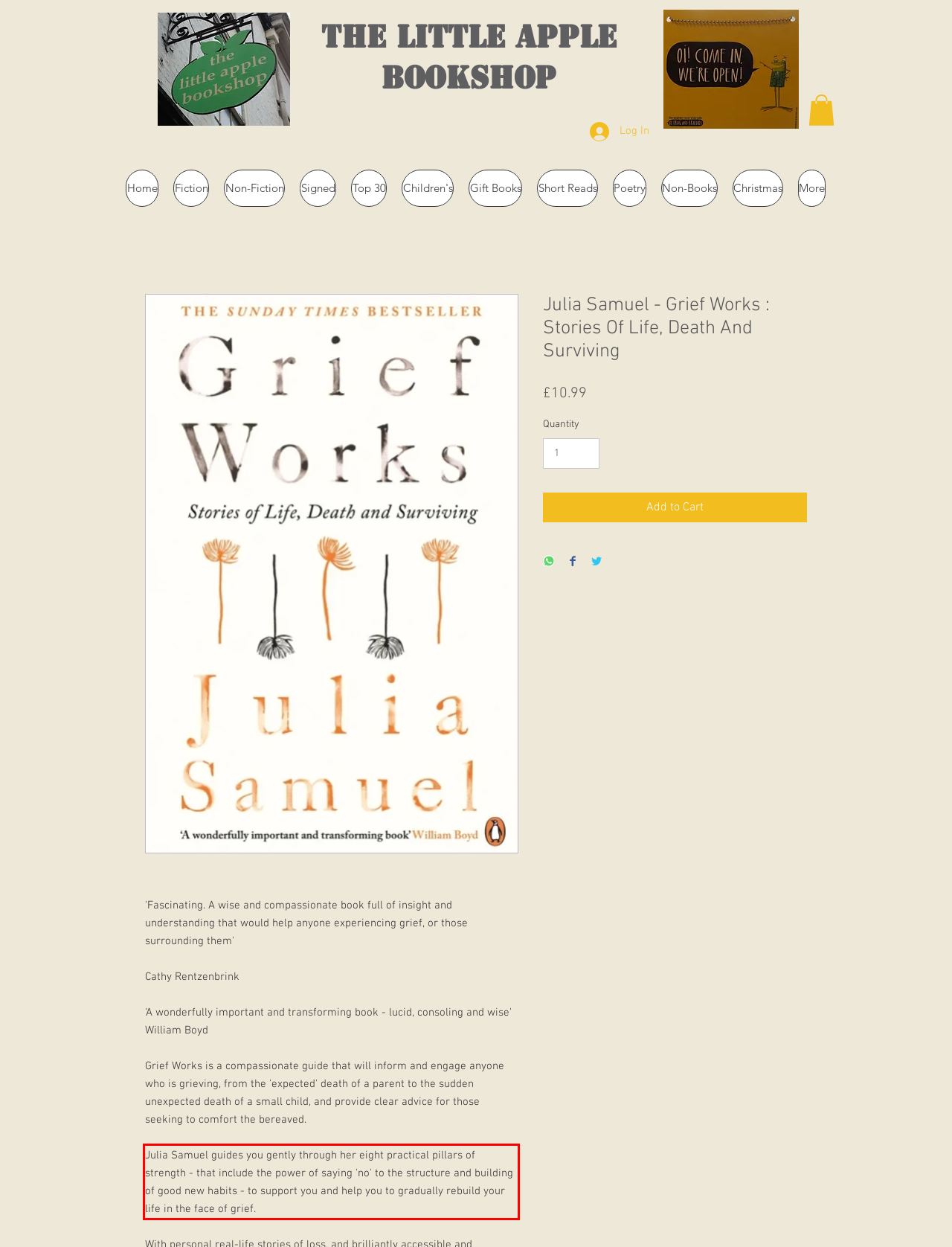Examine the screenshot of the webpage, locate the red bounding box, and generate the text contained within it.

Julia Samuel guides you gently through her eight practical pillars of strength - that include the power of saying 'no' to the structure and building of good new habits - to support you and help you to gradually rebuild your life in the face of grief.